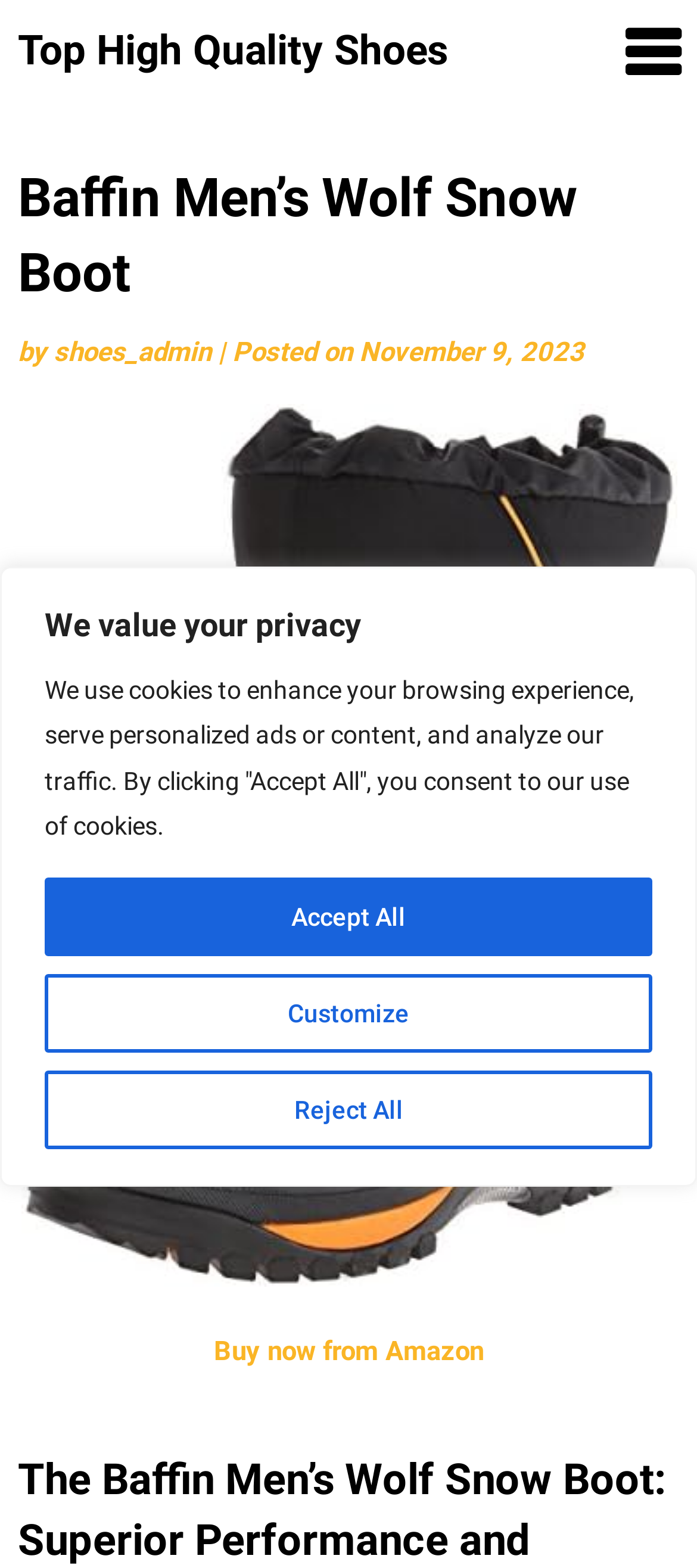Give a one-word or one-phrase response to the question: 
What is the brand name of the snow boot?

Baffin